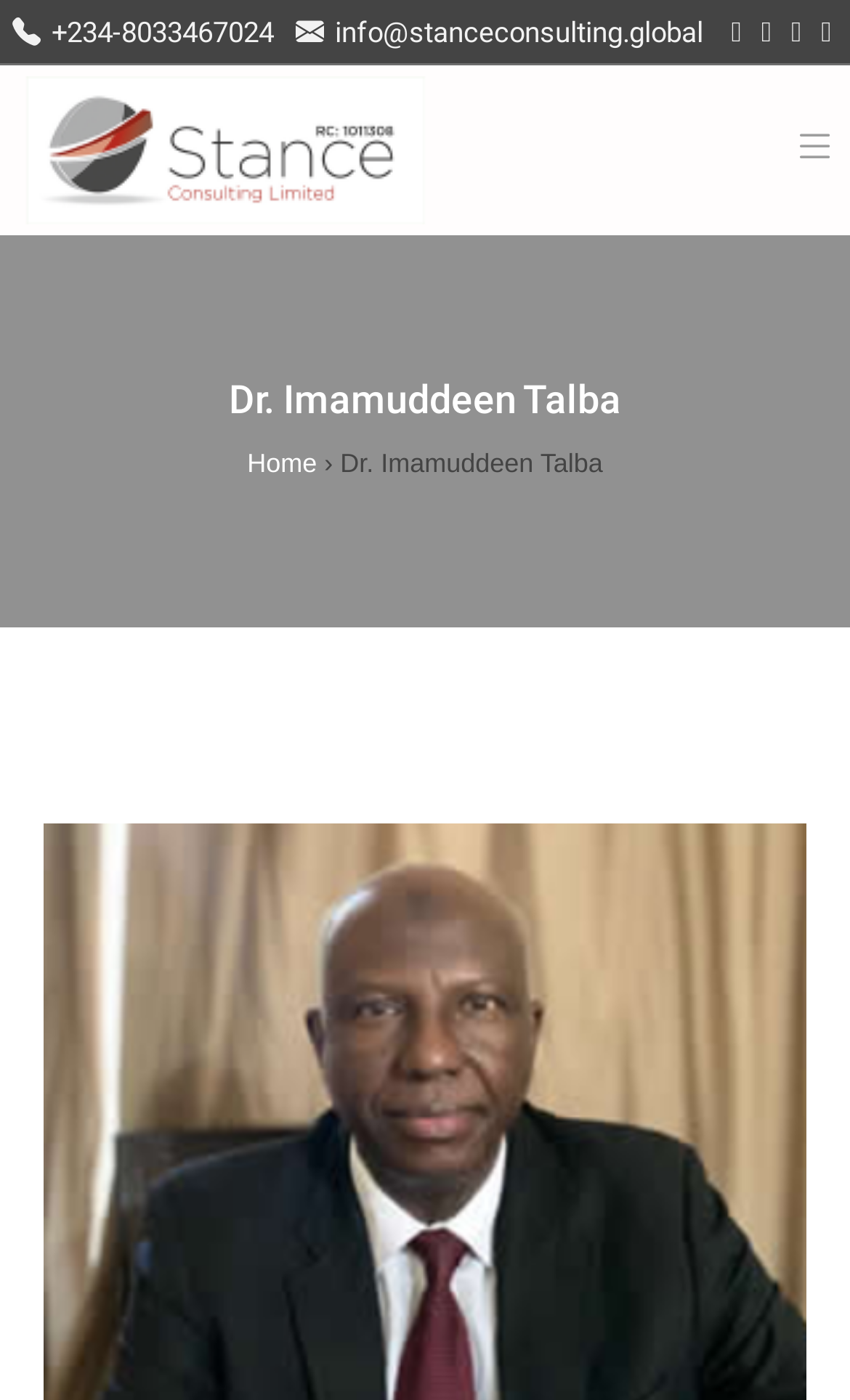Describe every aspect of the webpage in a detailed manner.

The webpage is about Dr. Imamuddeen Talba, and it appears to be a personal or professional profile page. At the top left, there is a logo of Stance Consulting, accompanied by a link to the organization's page. Below the logo, there is a heading that displays the name "Dr. Imamuddeen Talba".

On the top right, there are several social media links, represented by icons, including Facebook, Twitter, LinkedIn, and Instagram, from left to right. These icons are positioned closely together.

Below the social media links, there is a button with a search icon, located at the top right corner of the page.

The page also contains a navigation menu, with a "Home" link positioned at the top center of the page. The menu is indicated by a right-pointing arrow symbol.

At the very top of the page, there are three contact links: a phone number, an email address, and a WhatsApp link, from left to right. These links are positioned closely together and are located at the top center of the page.

Overall, the webpage appears to be a simple and concise profile page, with easy access to Dr. Imamuddeen Talba's contact information and social media profiles.